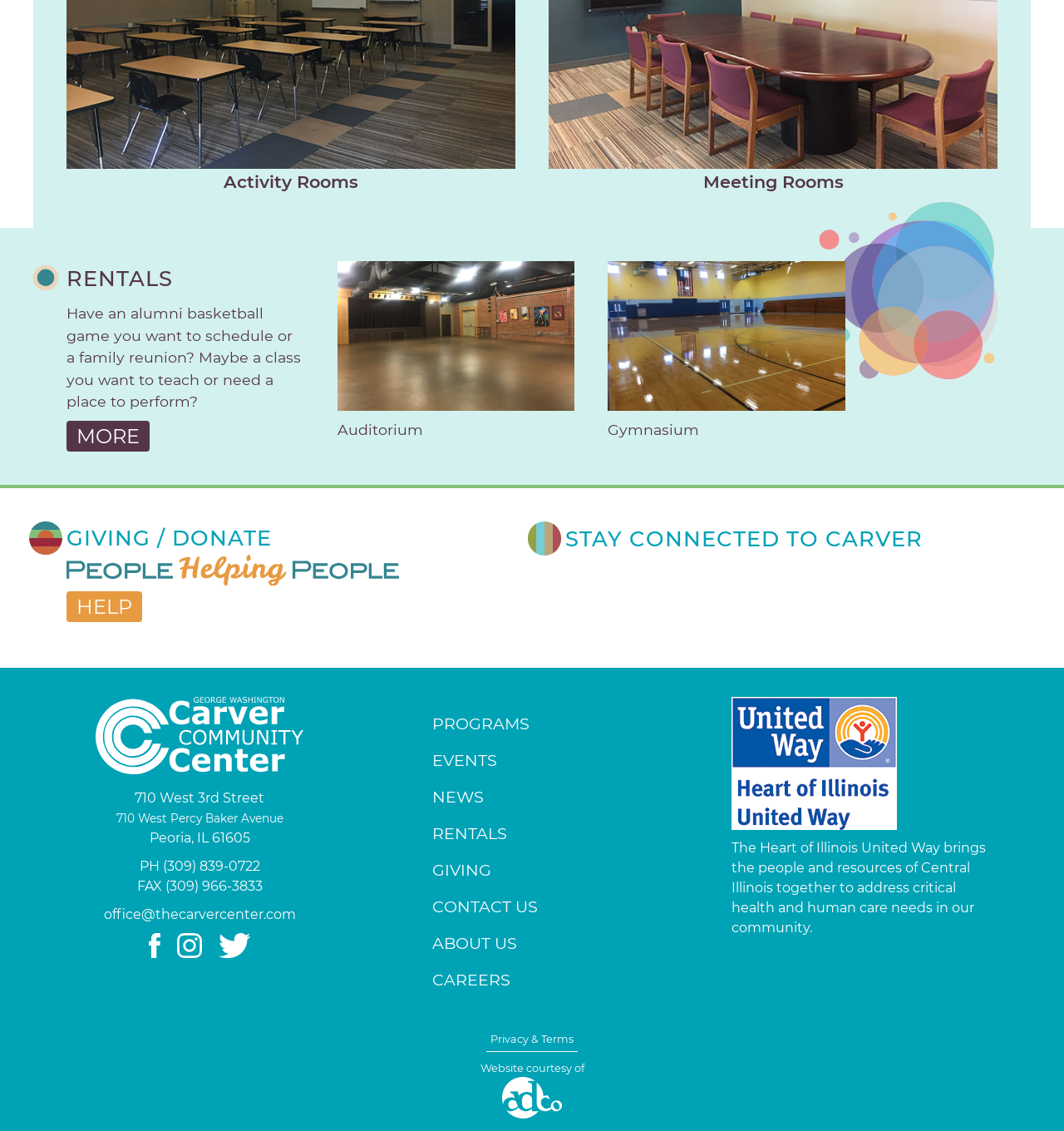Locate the bounding box coordinates of the clickable region to complete the following instruction: "Click on the 'MORE' link."

[0.062, 0.372, 0.141, 0.399]